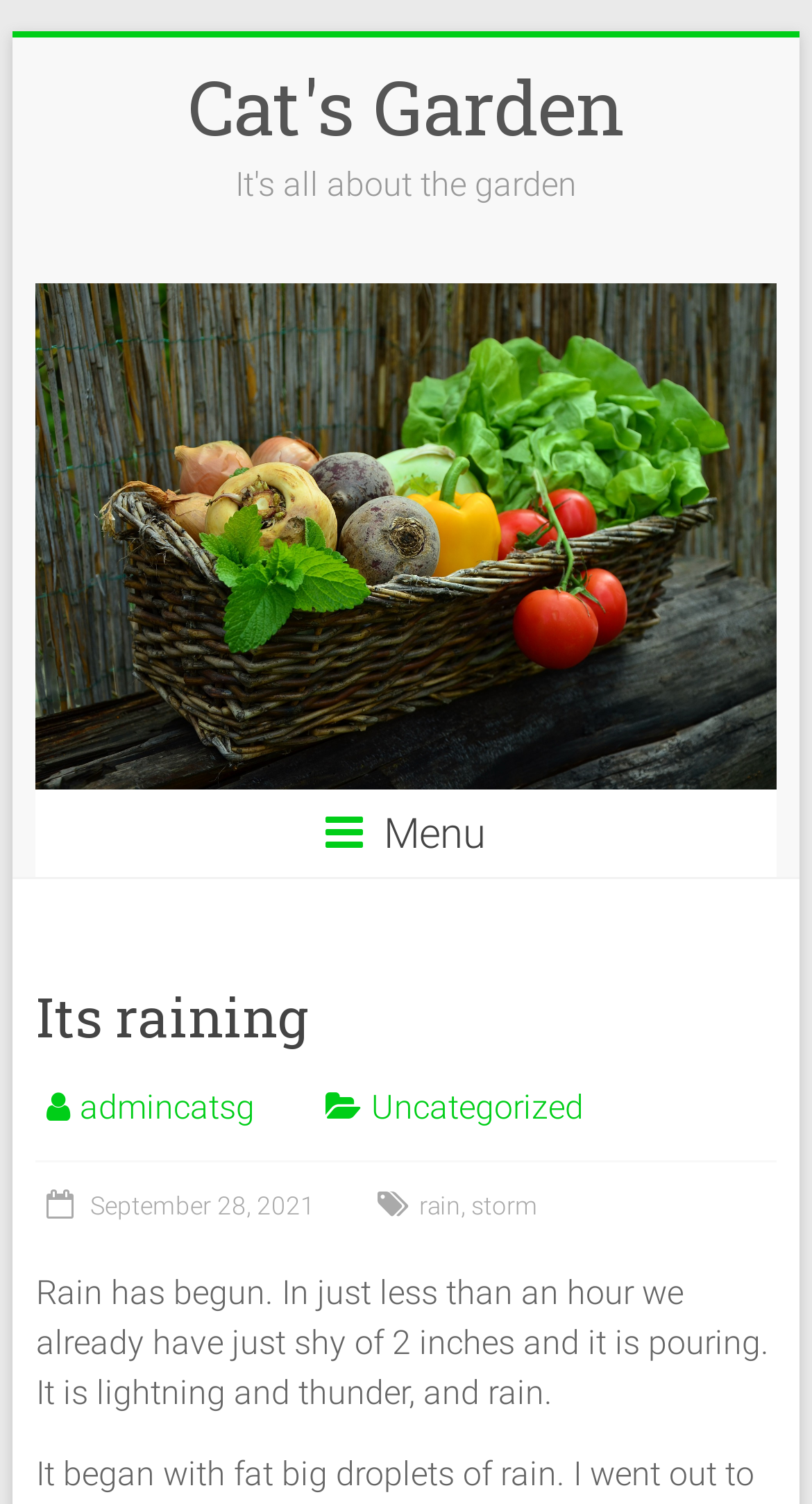What is the date of the post?
Look at the image and answer with only one word or phrase.

September 28, 2021